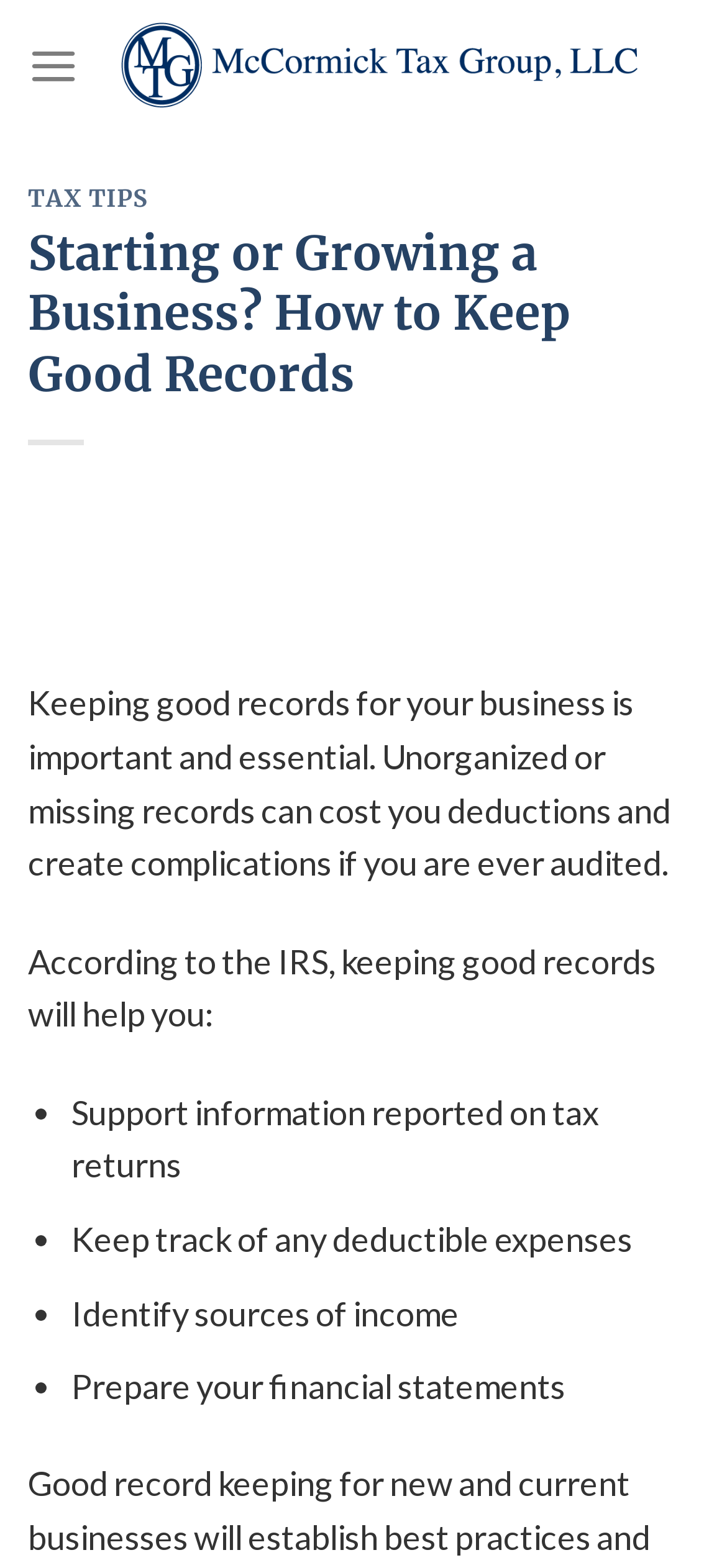Please find the bounding box for the UI element described by: "aria-label="Menu"".

[0.038, 0.01, 0.109, 0.073]